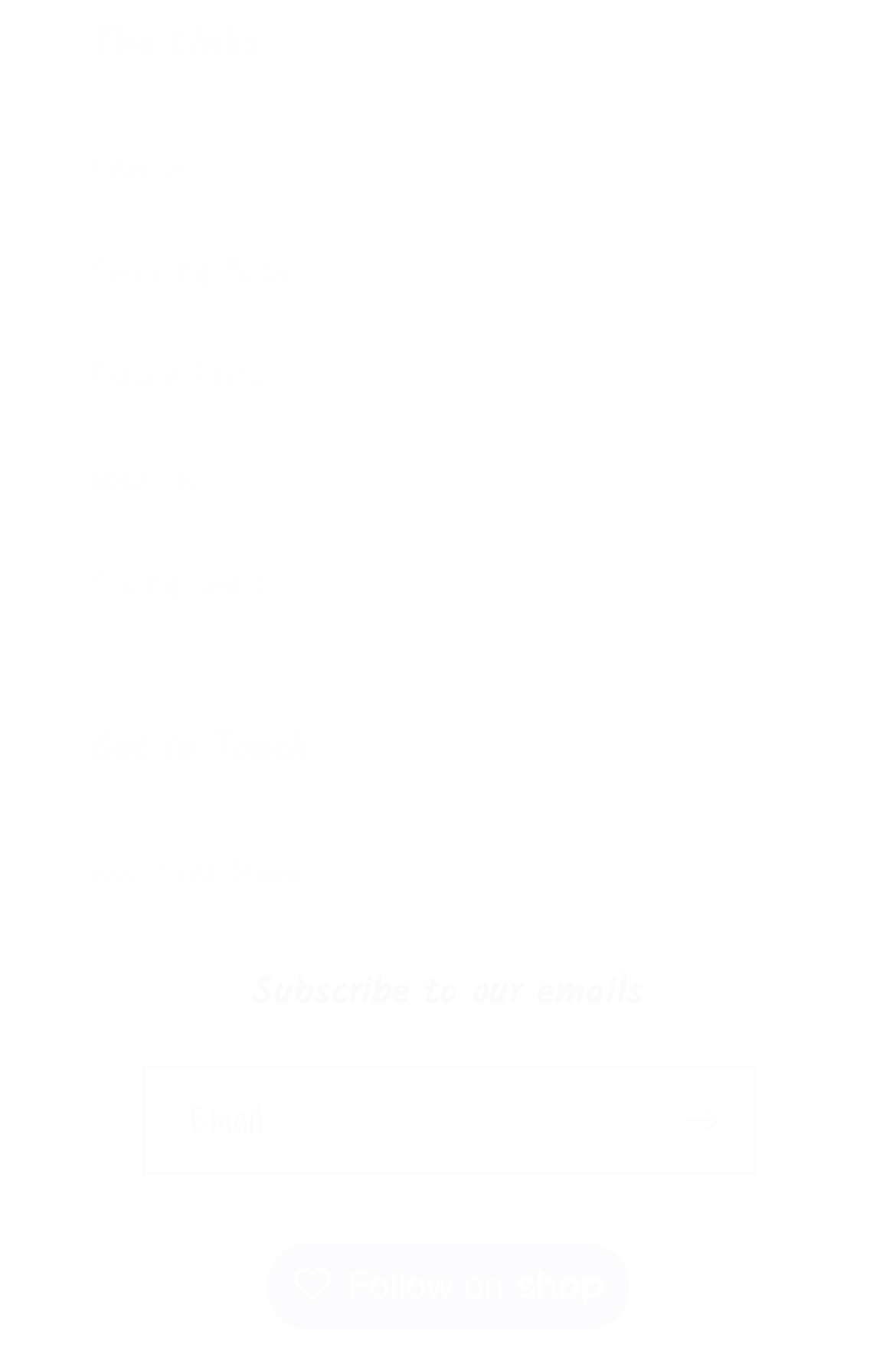Could you determine the bounding box coordinates of the clickable element to complete the instruction: "View Shipping Policy"? Provide the coordinates as four float numbers between 0 and 1, i.e., [left, top, right, bottom].

[0.103, 0.162, 0.897, 0.238]